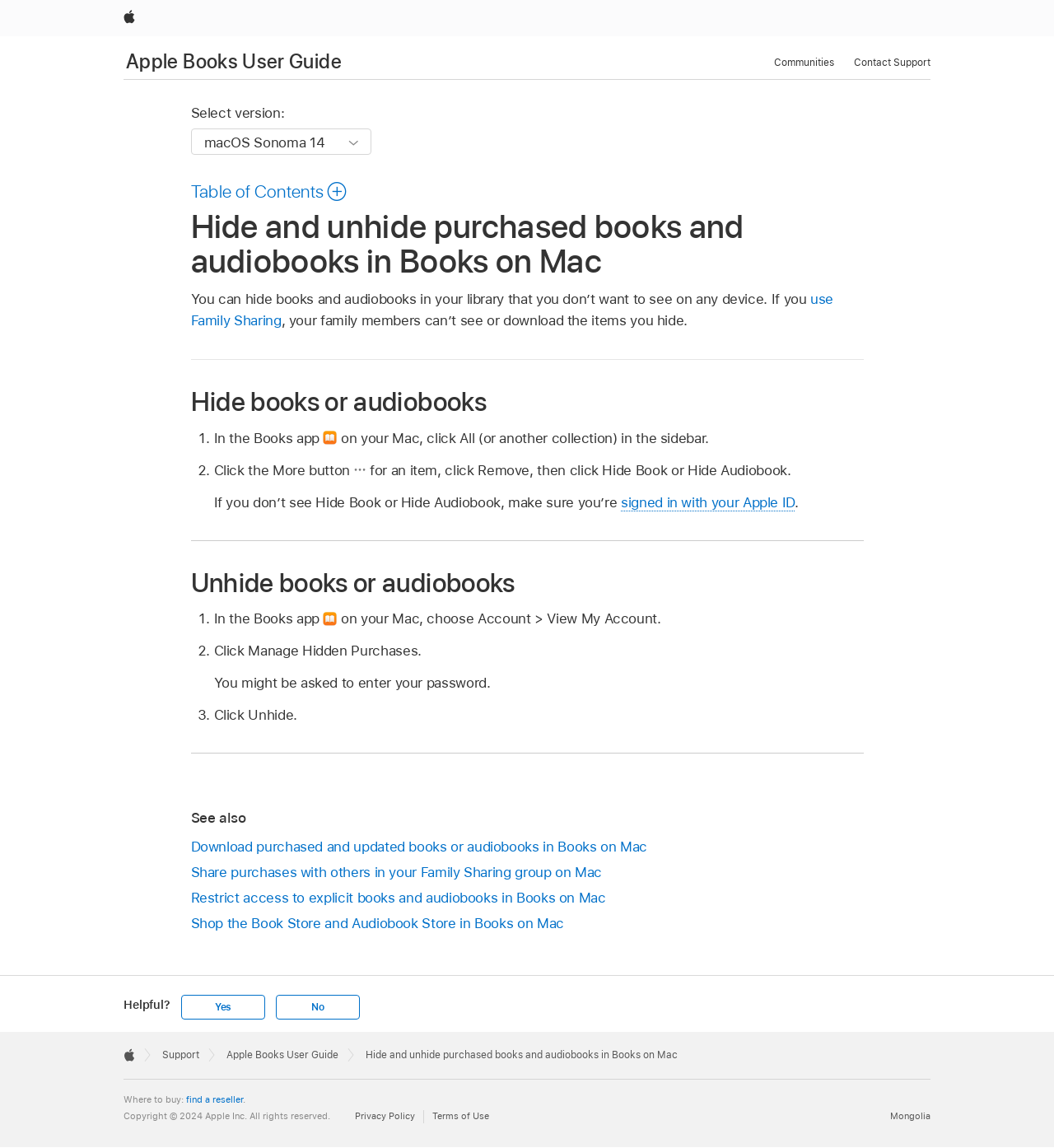Can you find the bounding box coordinates of the area I should click to execute the following instruction: "Select a version from the dropdown"?

[0.181, 0.112, 0.352, 0.135]